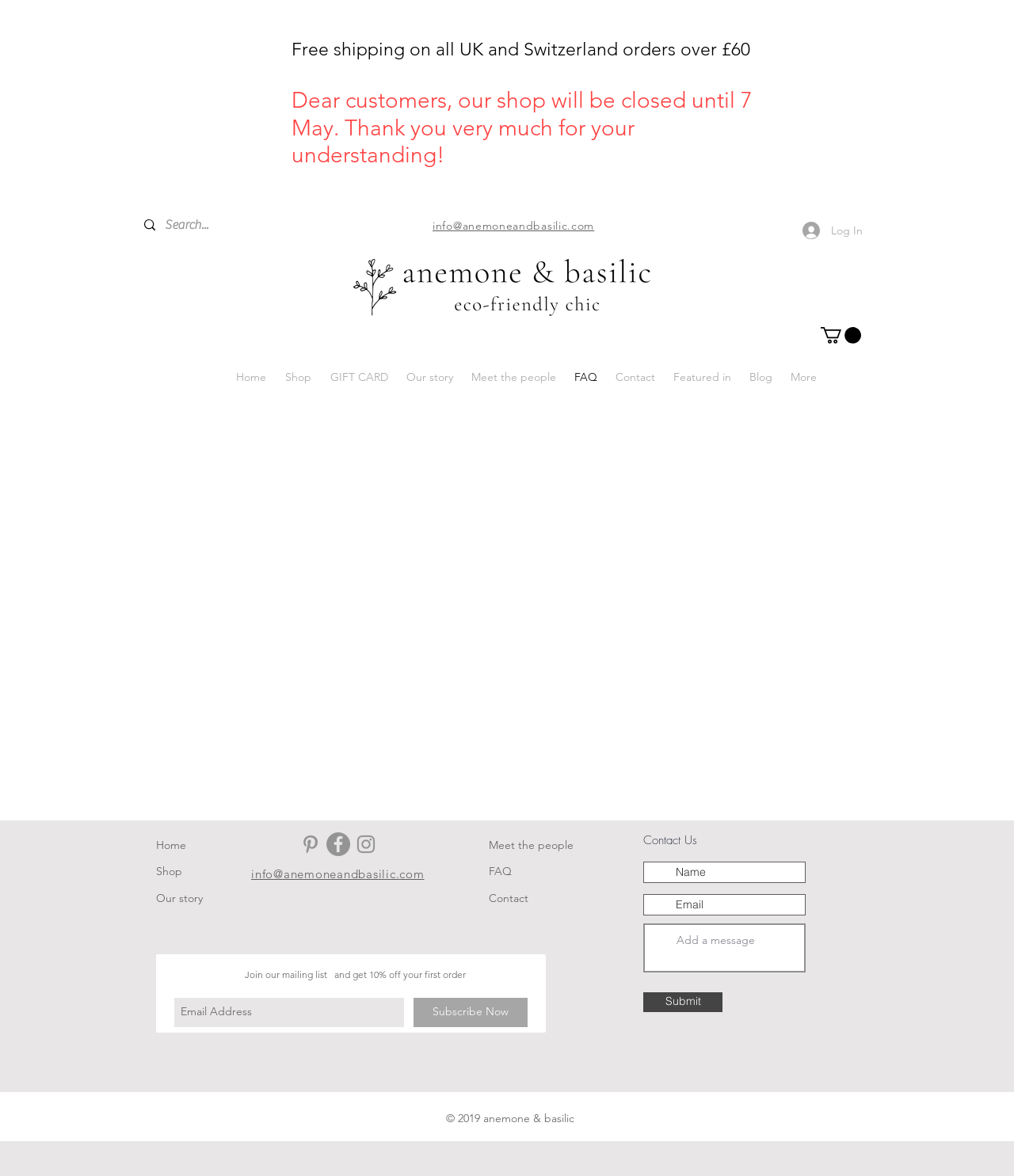How can I contact the website's customer service?
Respond to the question with a well-detailed and thorough answer.

The website provides a contact form at the bottom of the webpage, which allows users to send a message to the customer service team. Additionally, the website's email address is provided, allowing users to contact the customer service team directly via email.